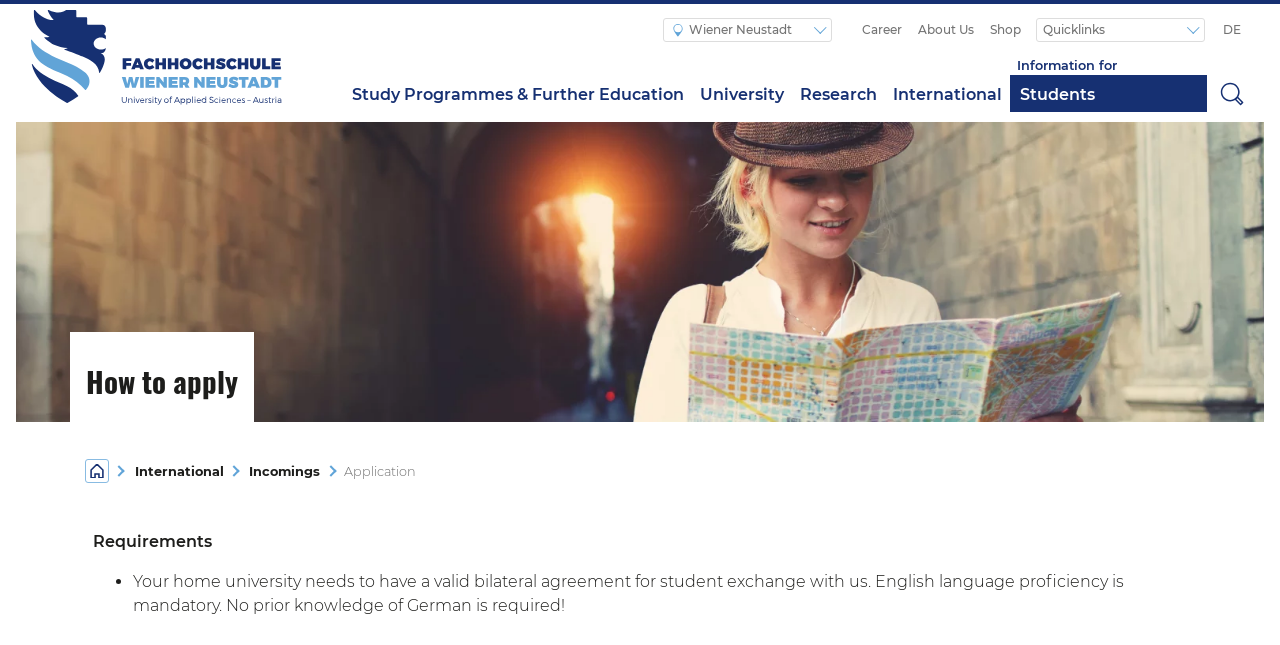Please determine the bounding box coordinates of the clickable area required to carry out the following instruction: "Search for something". The coordinates must be four float numbers between 0 and 1, represented as [left, top, right, bottom].

[0.95, 0.118, 0.976, 0.171]